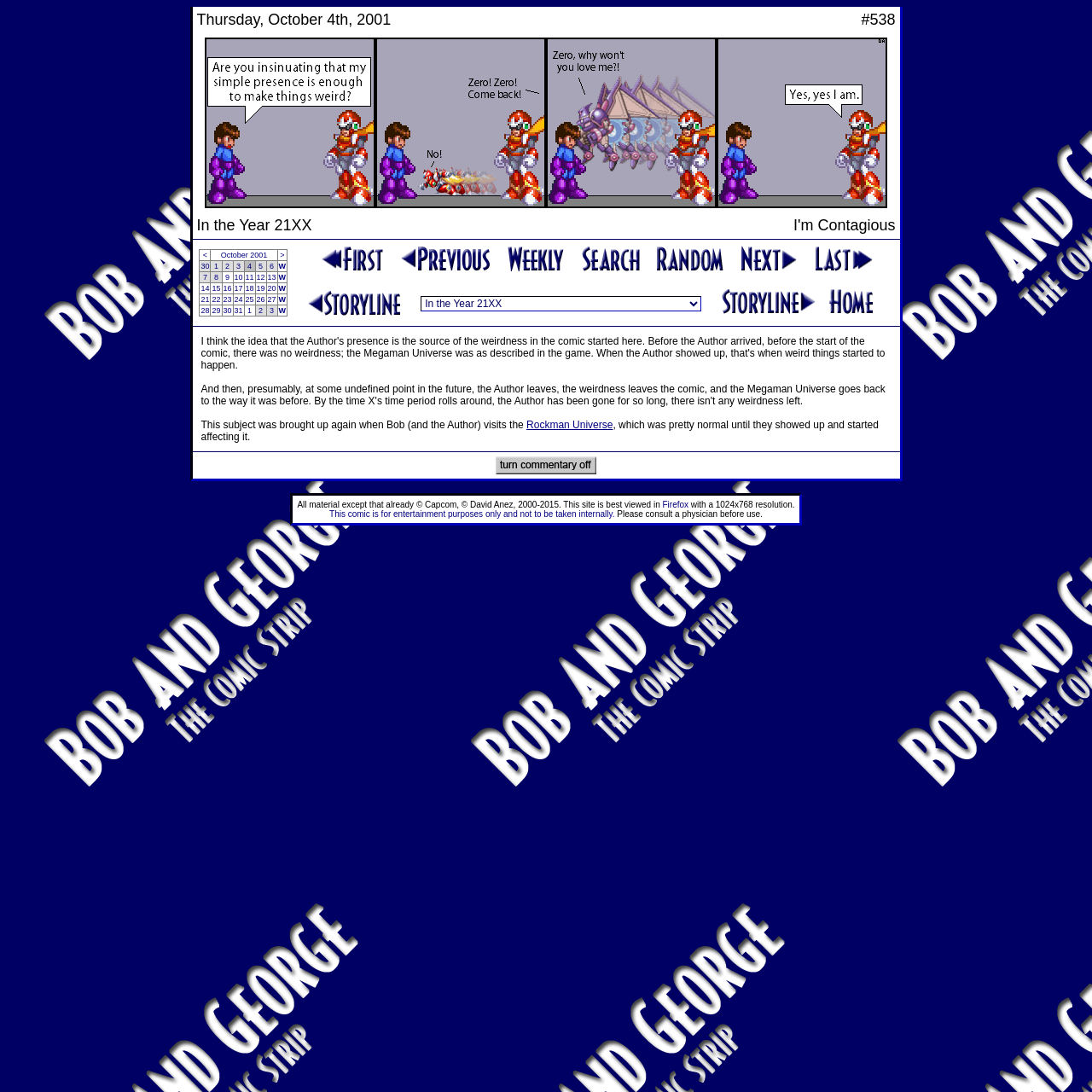Pinpoint the bounding box coordinates of the area that must be clicked to complete this instruction: "View comic strip In the Year 21XX".

[0.176, 0.195, 0.595, 0.22]